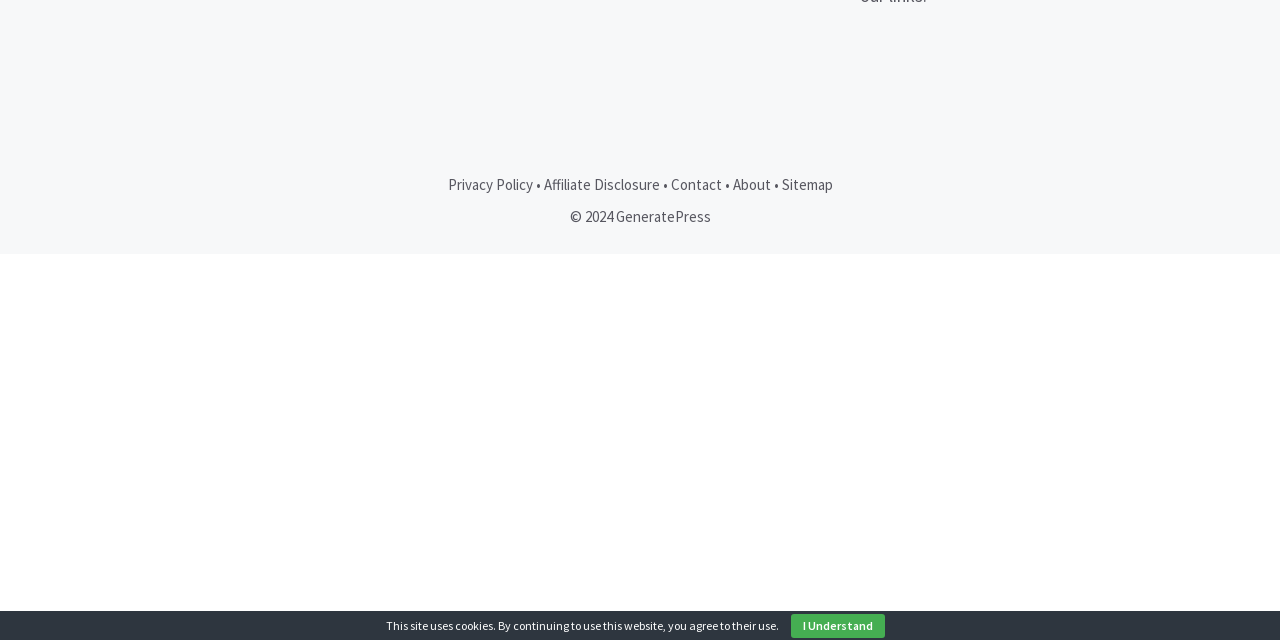Determine the bounding box of the UI component based on this description: "Affiliate Disclosure". The bounding box coordinates should be four float values between 0 and 1, i.e., [left, top, right, bottom].

[0.425, 0.273, 0.515, 0.303]